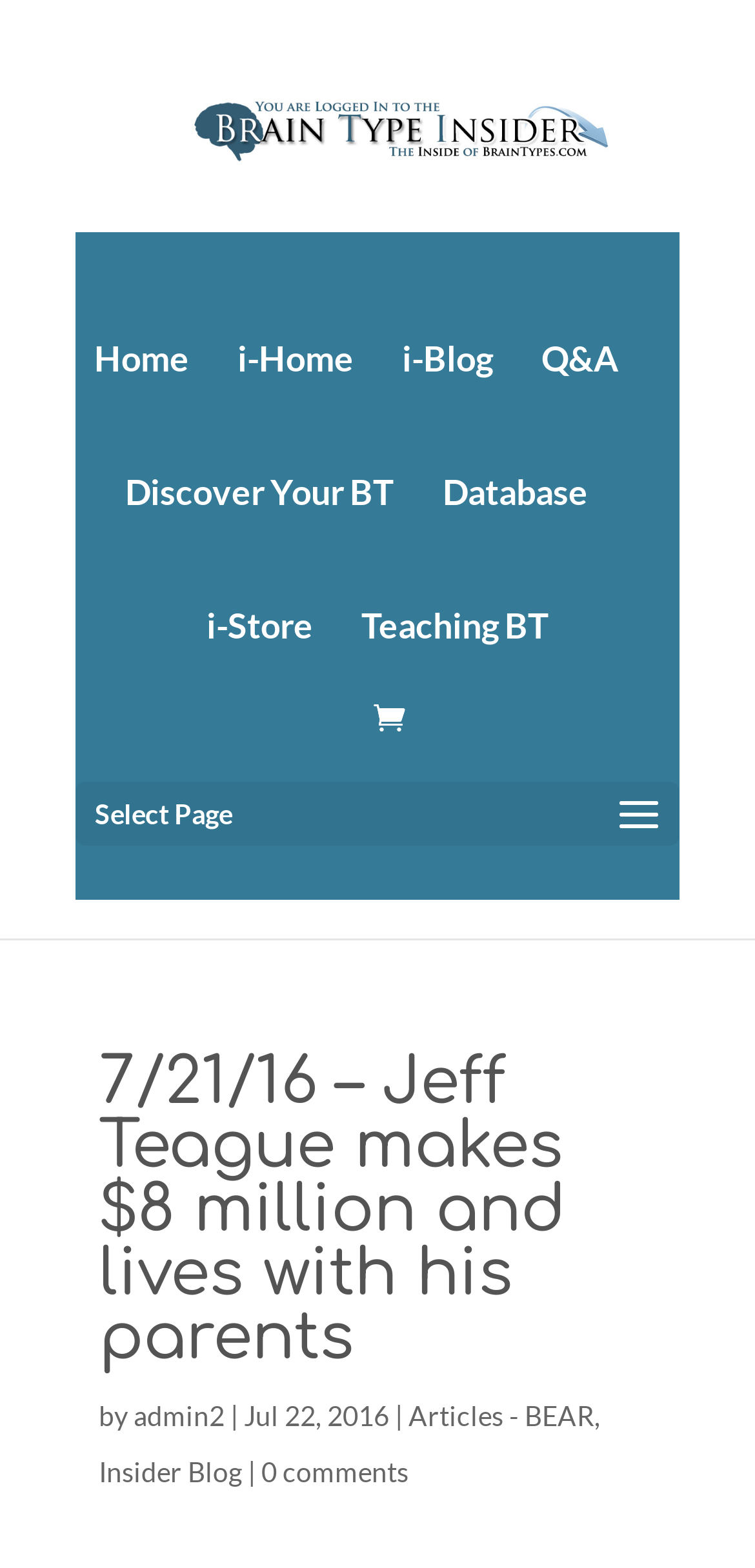Determine the bounding box coordinates for the region that must be clicked to execute the following instruction: "go to home page".

[0.124, 0.183, 0.25, 0.268]